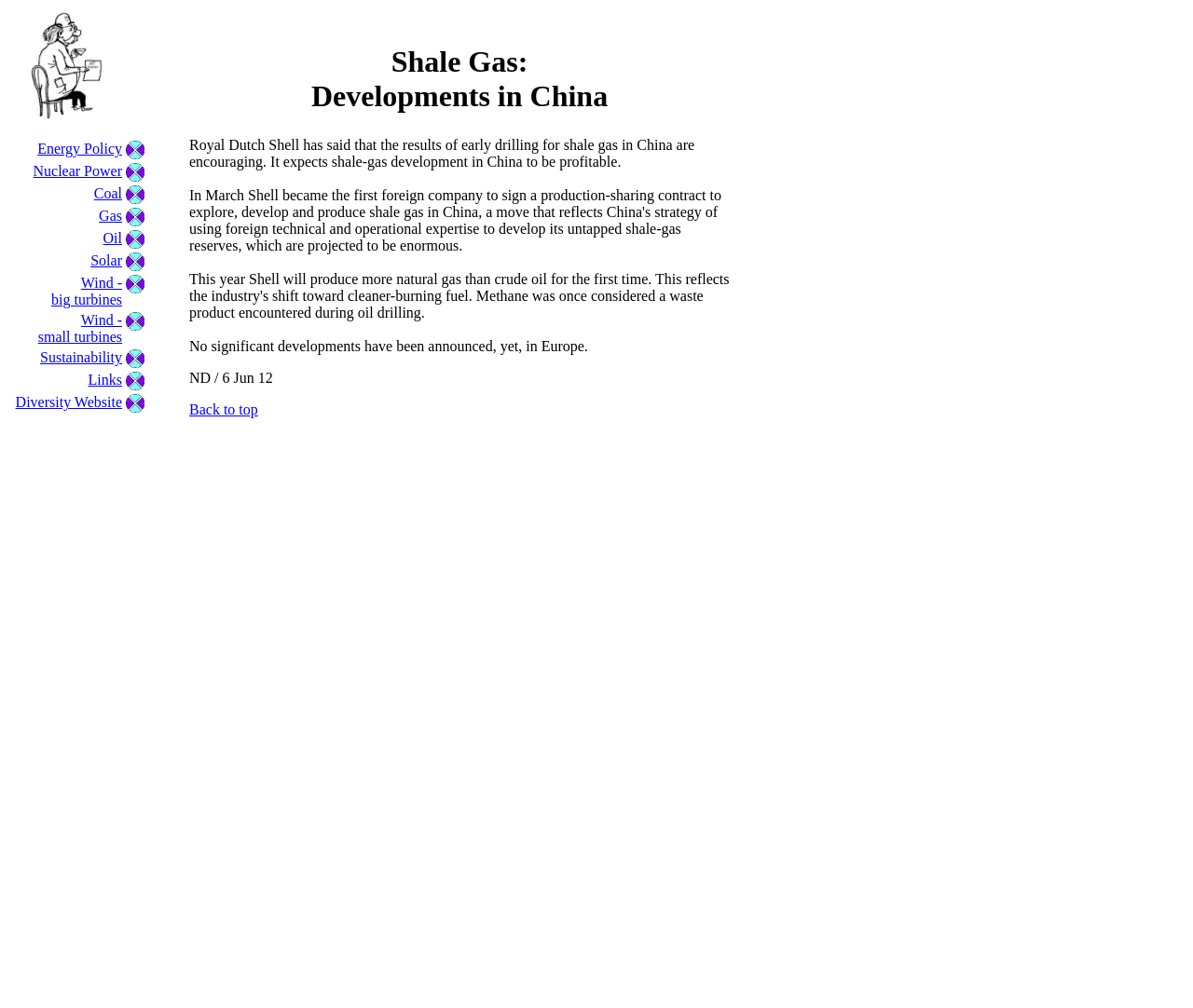Using the description: "How We Do It", determine the UI element's bounding box coordinates. Ensure the coordinates are in the format of four float numbers between 0 and 1, i.e., [left, top, right, bottom].

None